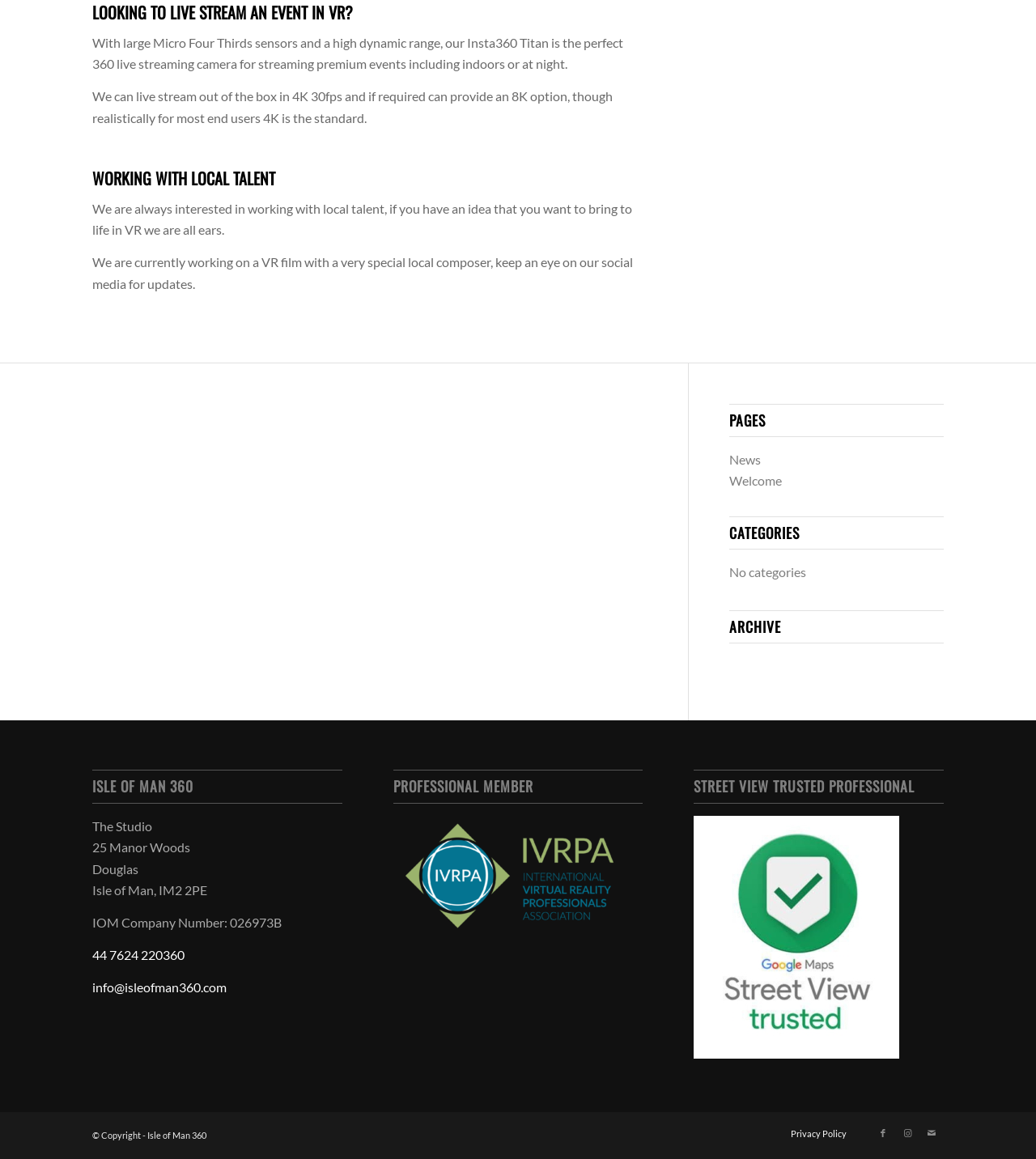What type of project is the company working on with a local composer?
Based on the image, answer the question in a detailed manner.

According to the text, the company is currently working on a VR film project with a local composer, and updates can be found on their social media.